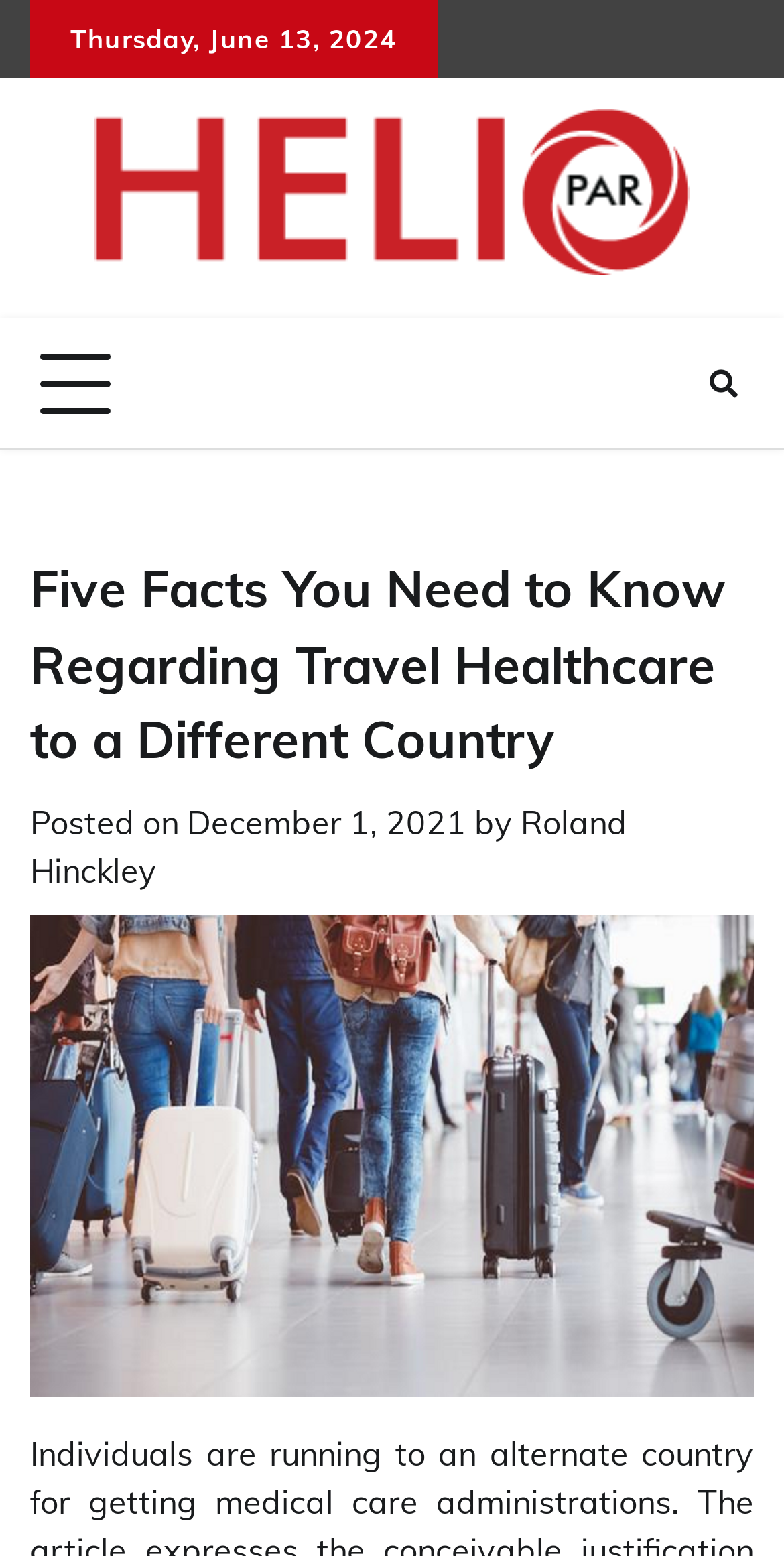What is the logo of the website?
Please provide a comprehensive answer based on the information in the image.

I found the logo of the website by looking at the image with the text 'Helio Par' which is likely to be the logo of the website.